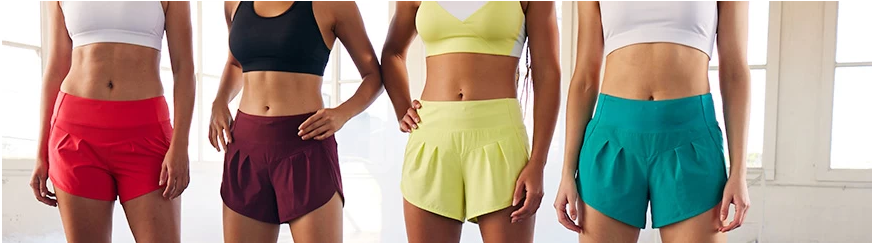Give a concise answer using only one word or phrase for this question:
What type of space is the backdrop of the image?

Gym or workout area